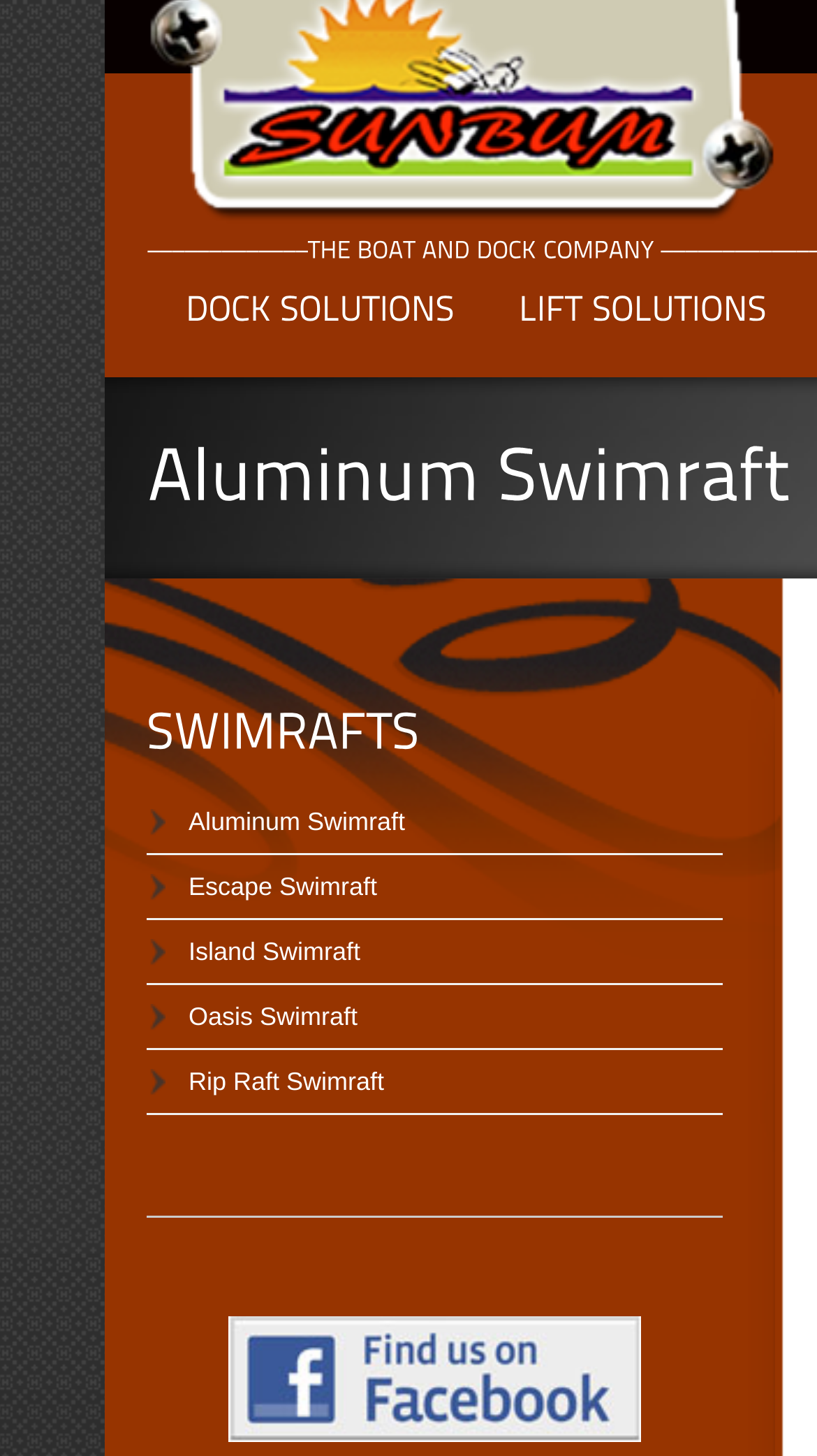Please identify the bounding box coordinates for the region that you need to click to follow this instruction: "Check the image".

[0.279, 0.904, 0.785, 0.991]